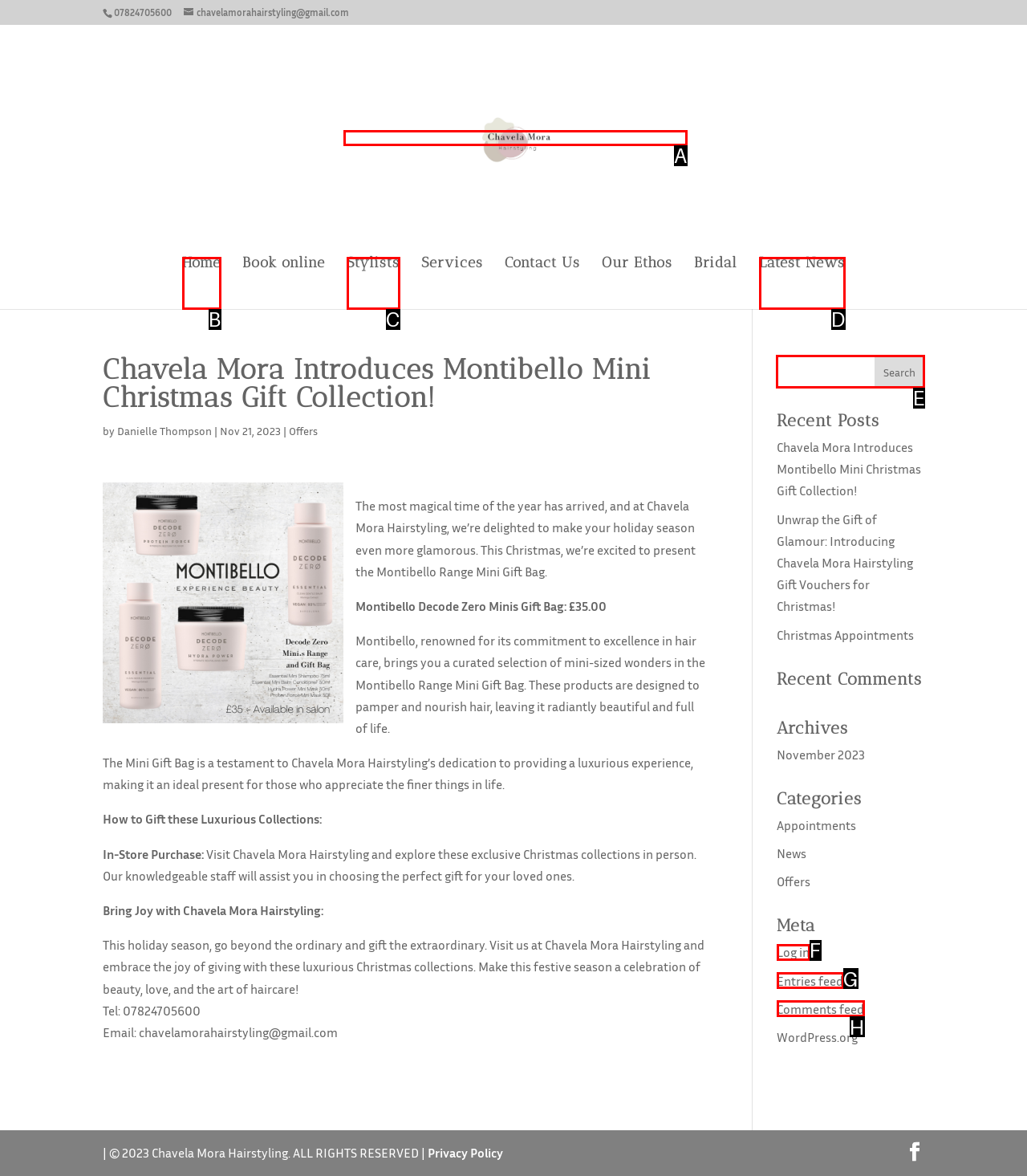Which option should be clicked to execute the task: Search for something?
Reply with the letter of the chosen option.

E